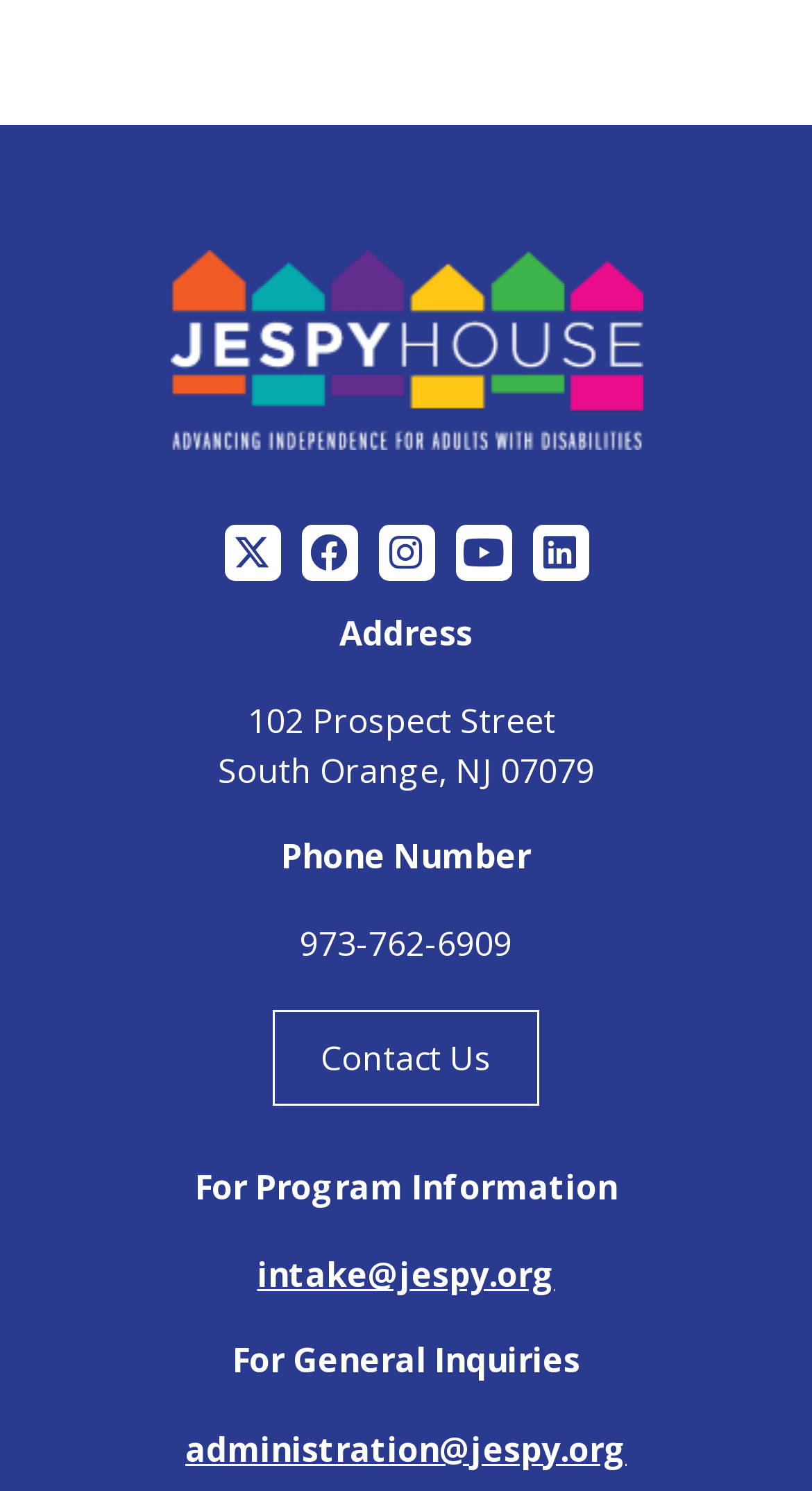Indicate the bounding box coordinates of the element that needs to be clicked to satisfy the following instruction: "contact us". The coordinates should be four float numbers between 0 and 1, i.e., [left, top, right, bottom].

[0.336, 0.678, 0.664, 0.742]